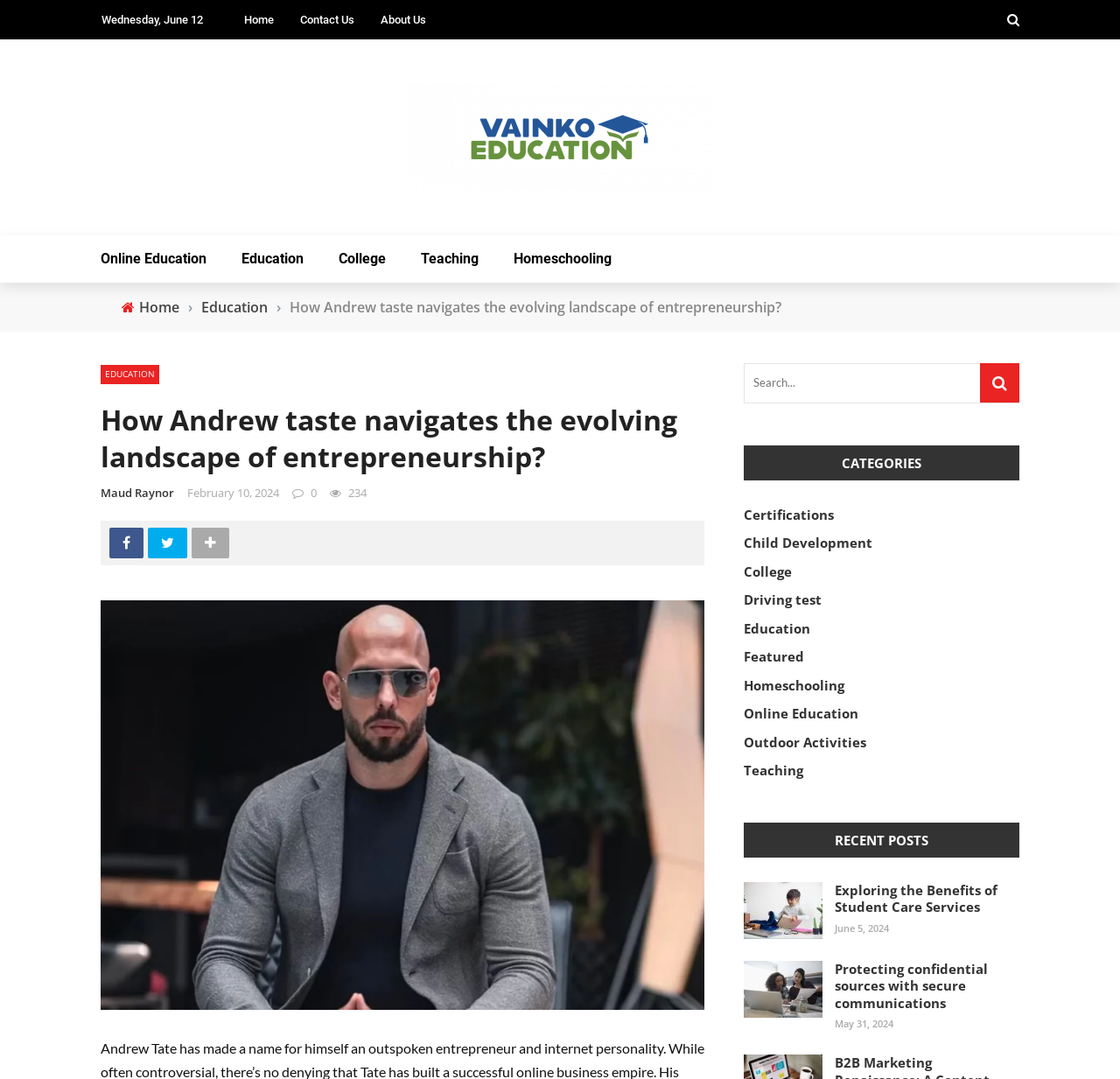What is the name of the author of the article 'Protecting confidential sources with secure communications'?
Look at the image and respond with a one-word or short phrase answer.

Maud Raynor